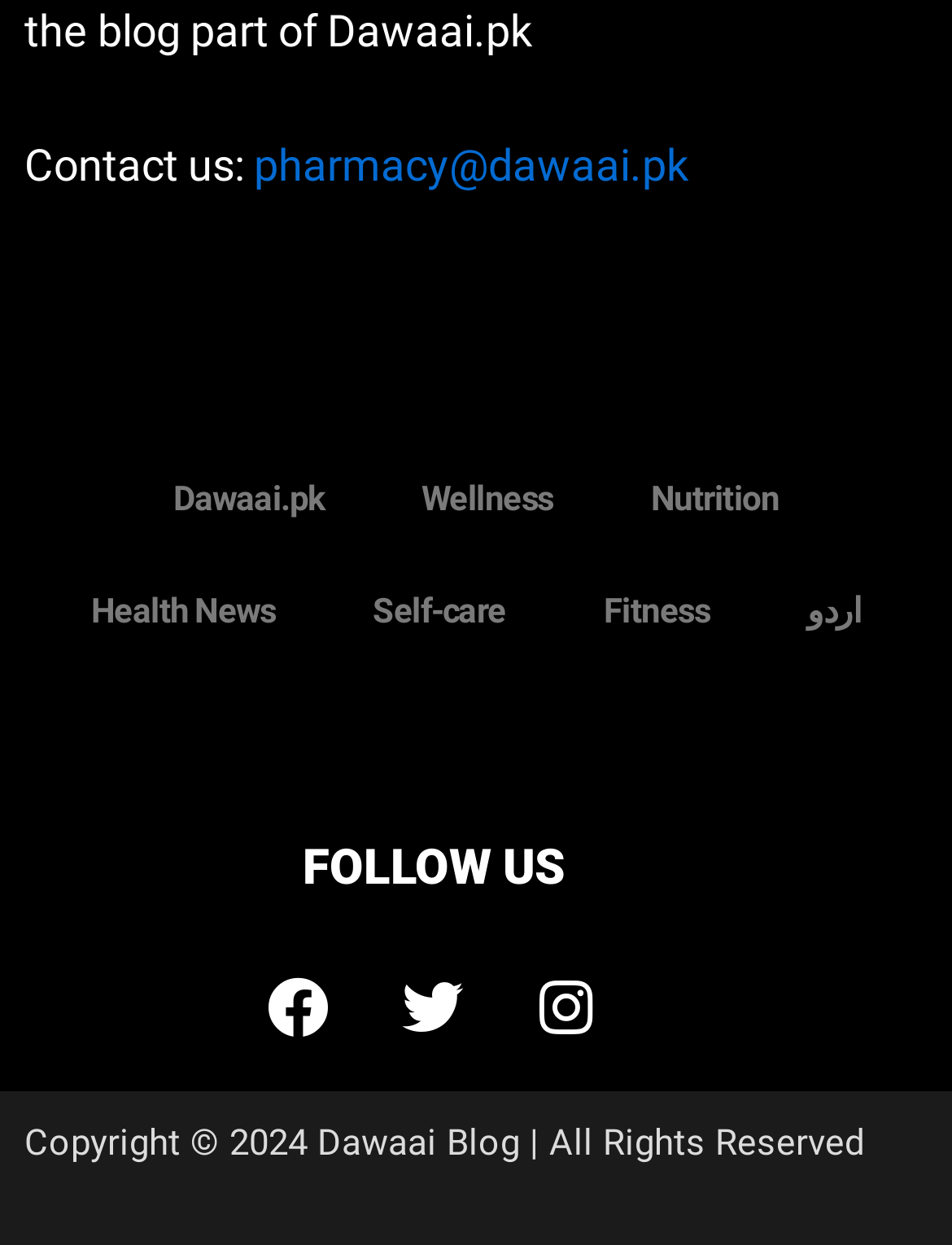How many social media links are there?
Based on the image, give a one-word or short phrase answer.

3